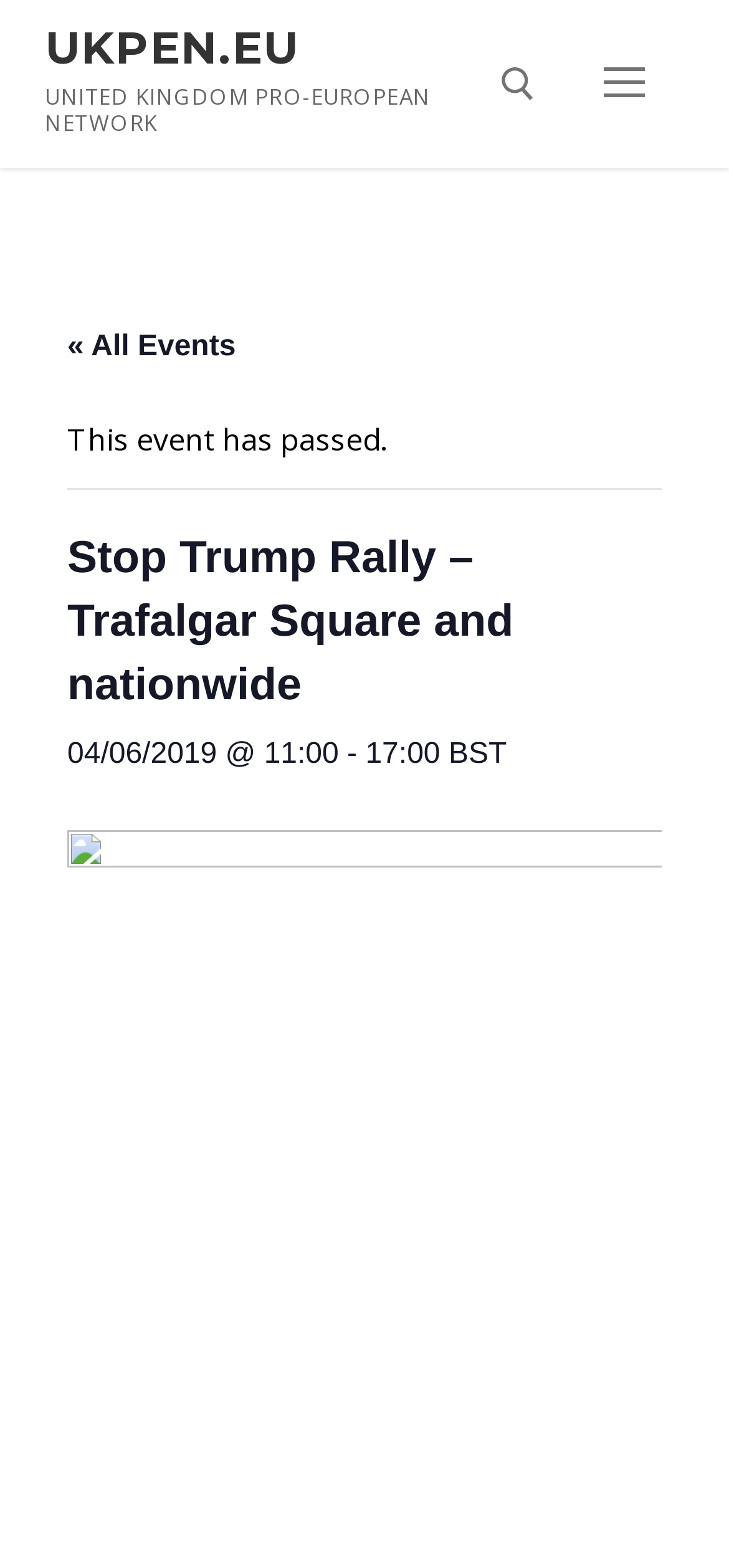Provide a brief response to the question below using a single word or phrase: 
What is the status of the Stop Trump Rally event?

This event has passed